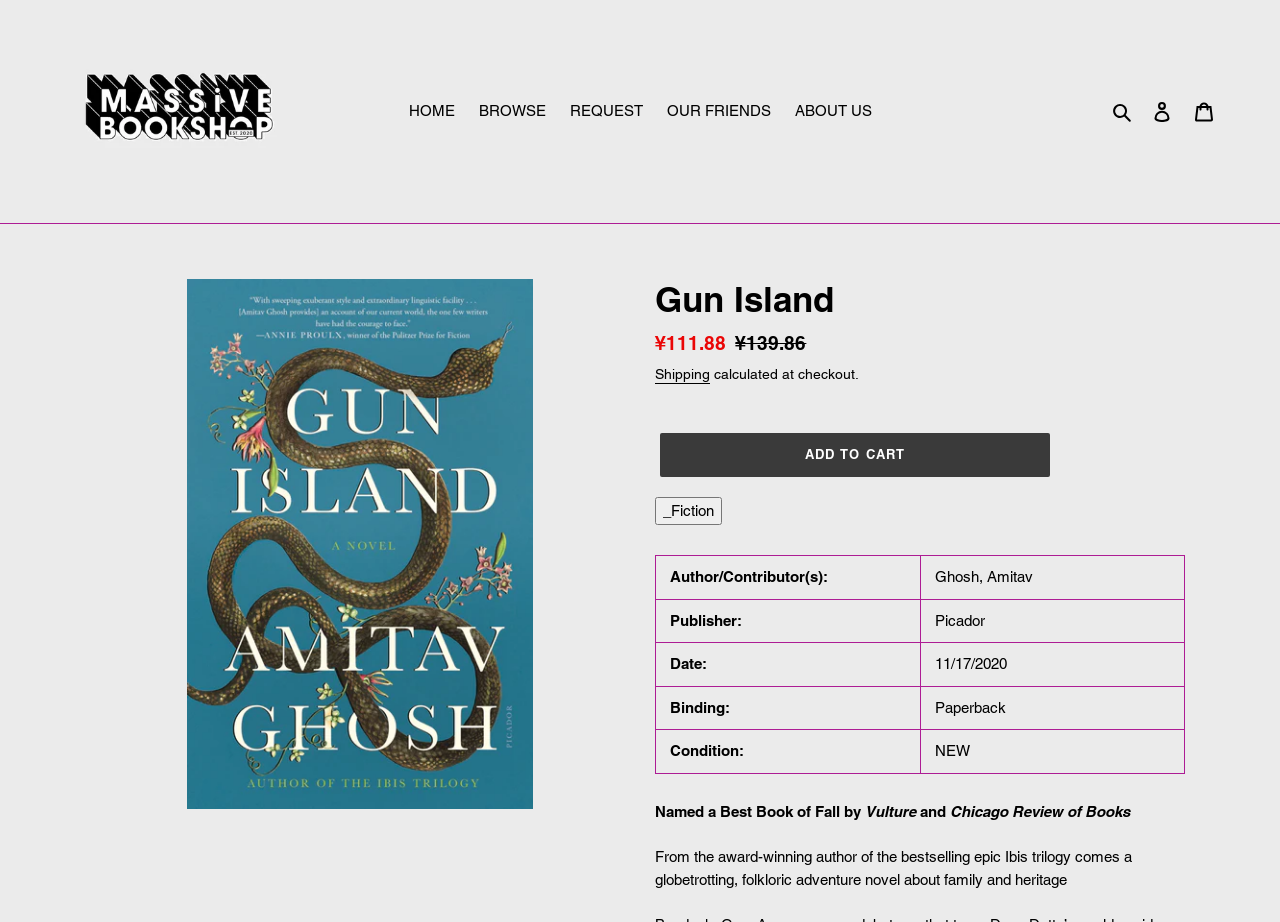What is the condition of the book?
Refer to the image and give a detailed response to the question.

The condition of the book is obtained from the gridcell element 'NEW' with bounding box coordinates [0.719, 0.791, 0.925, 0.838], which is a part of the table element.